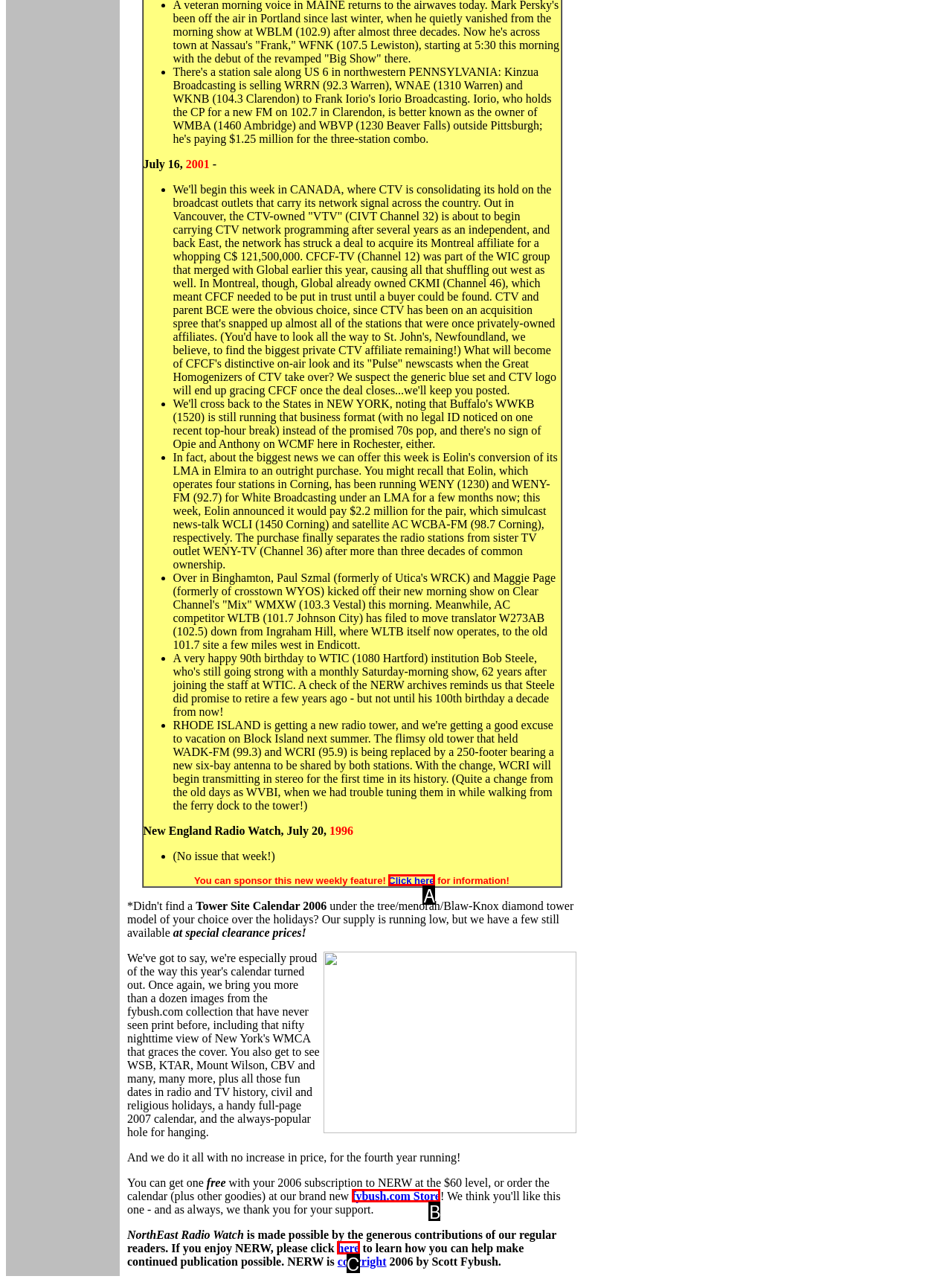From the given choices, indicate the option that best matches: Click here
State the letter of the chosen option directly.

A